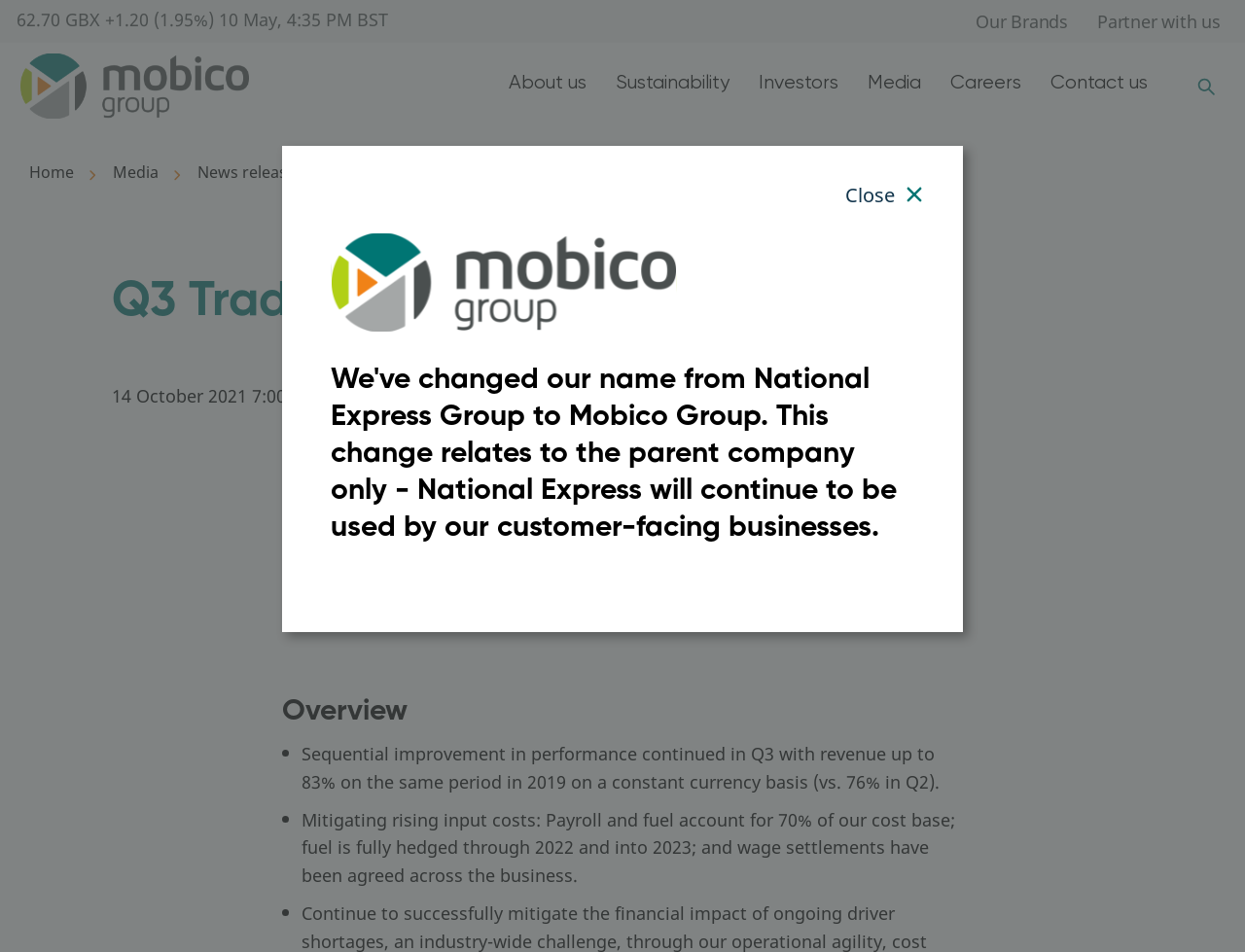Articulate a detailed summary of the webpage's content and design.

The webpage is about Mobico Group's Q3 Trading update. At the top, there is a stock price display showing "62.70 GBX" with a "+" sign and a percentage change of "1.20 (1.95%)" as of "10 May, 4:35 PM BST". Below this, there are two tabs labeled "Our Brands" and "Partner with us".

The main menu is located at the top of the page, spanning the entire width. It contains several menu items, including "About us", "Sustainability", "Investors", "Media", "Careers", and "Contact us". There is also a search link at the far right.

A notification or alert box is displayed, announcing that the company has changed its name from National Express Group to Mobico Group, with a link to the "Home" page.

Below this, there is a section dedicated to the Q3 Trading update. It has a heading "Q3 Trading update" and a subheading "14 October 2021 7:00 AM". The update provides a brief overview of the company's performance during the period, stating that revenue has increased by 83% compared to the same period in 2019 on a constant currency basis. Additionally, it mentions the company's efforts to mitigate rising input costs, including fuel hedging and wage settlements.

There are a total of 5 links in the main content area, including "Home", "Media", "News releases", and "Q3 Trading update".